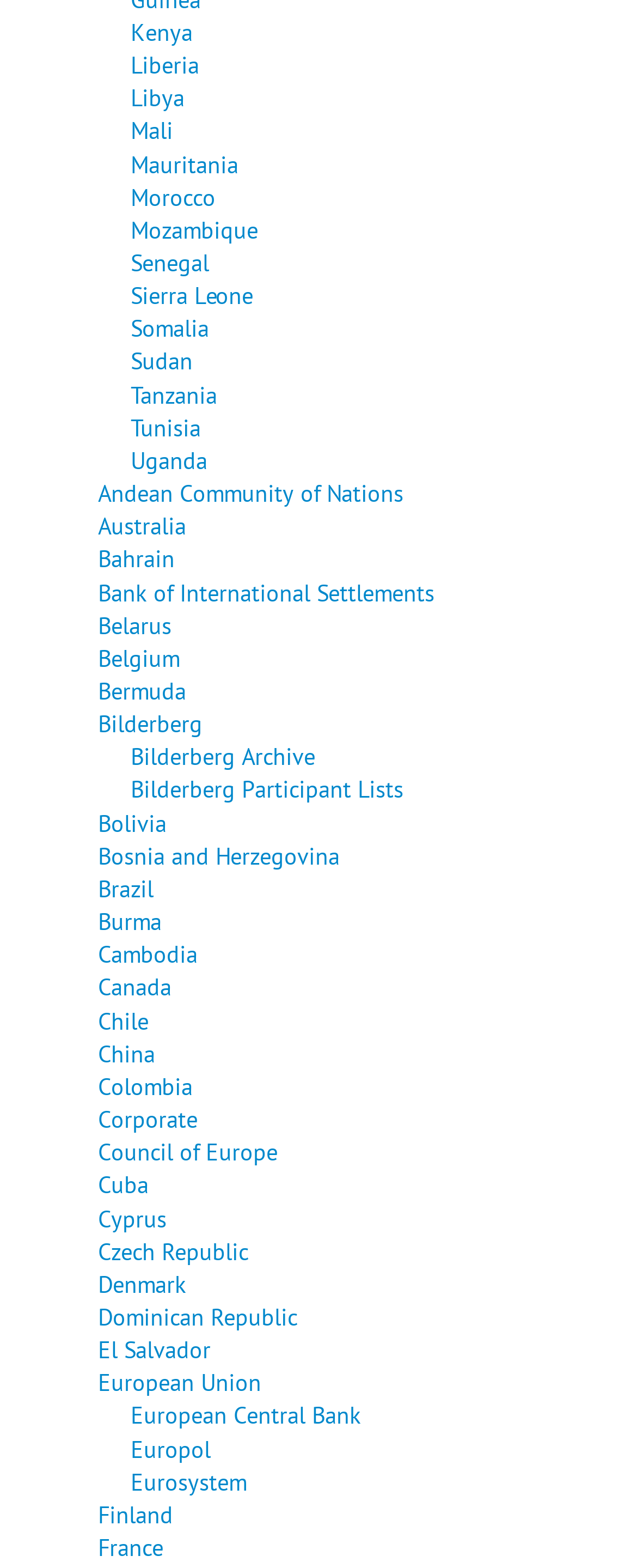Provide a brief response in the form of a single word or phrase:
How many countries are listed on this webpage?

45